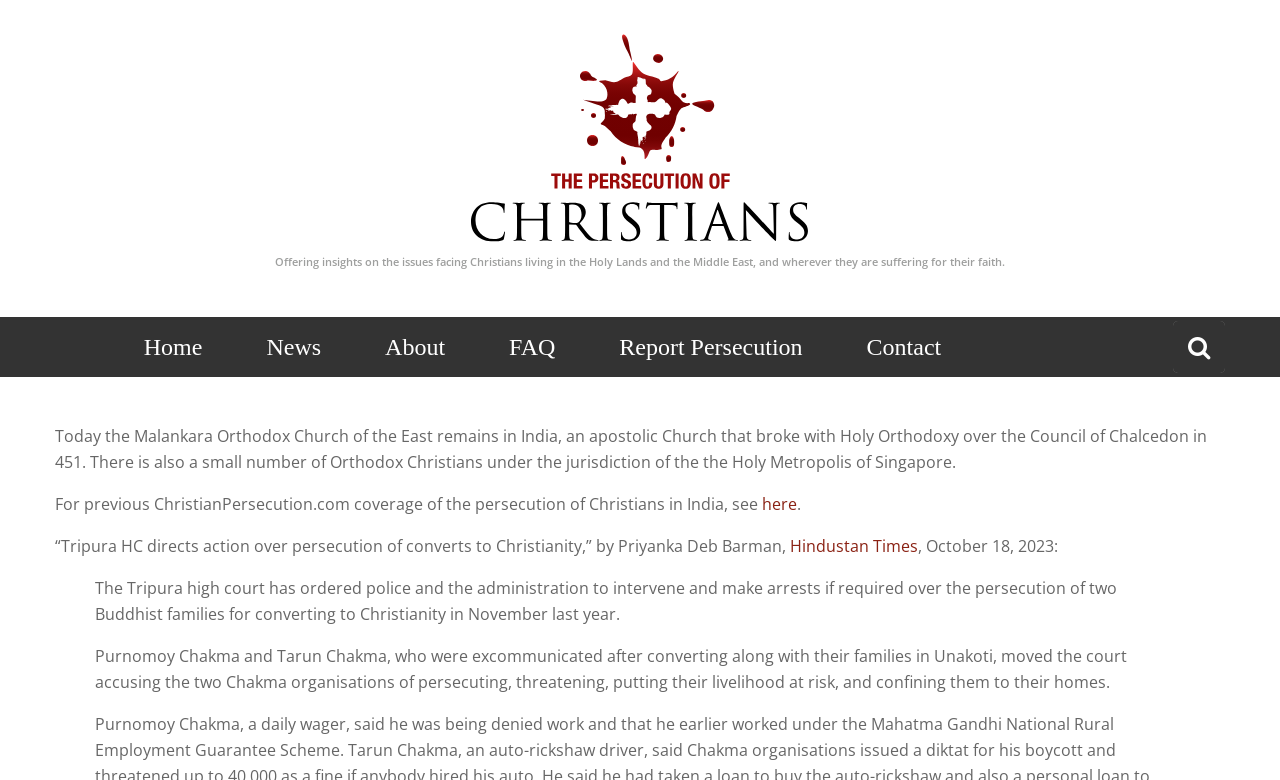What is the role of the Malankara Orthodox Church?
Based on the screenshot, provide your answer in one word or phrase.

Apostolic Church in India